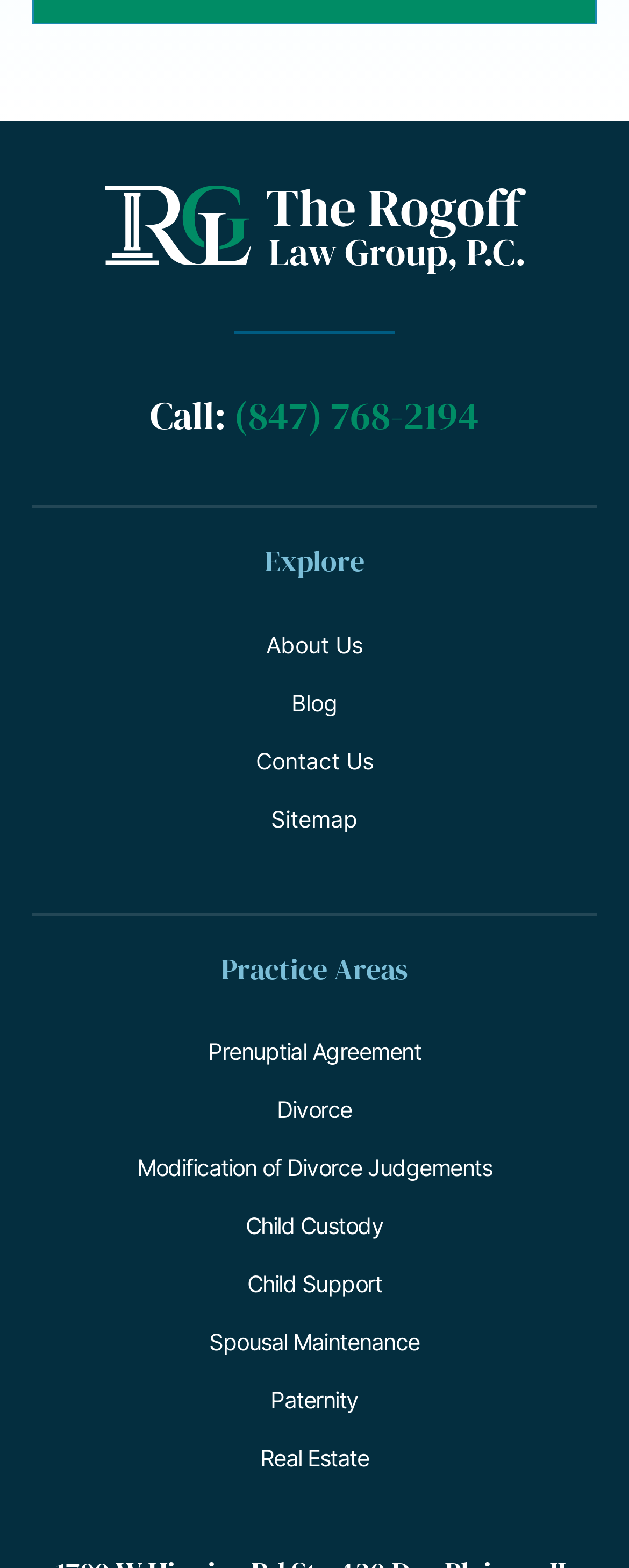Reply to the question below using a single word or brief phrase:
What is the last practice area listed?

Real Estate